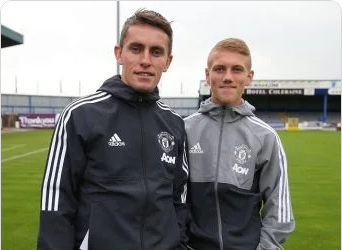What event is the image likely associated with?
Please ensure your answer to the question is detailed and covers all necessary aspects.

The caption states that the image is likely associated with the coverage of the STATSports SuperCupNI, which is a prestigious youth sports tournament, indicating that the event the image is likely associated with is the STATSports SuperCupNI.